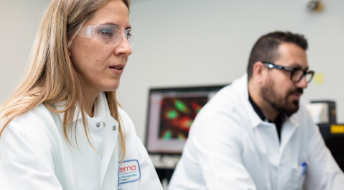Illustrate the image with a detailed caption.

In a modern laboratory setting, two researchers are deeply engaged in their work. The woman, wearing safety goggles and a white lab coat, focuses intently on her task, embodying the dedication and precision required in scientific research. Beside her, a male colleague, also dressed in a white lab coat, assists in the investigation, suggesting a collaborative effort. The background hints at advanced technology, with a computer screen displaying colorful data or images, indicative of their work in a field such as pharmaceuticals or medical research. This image captures the essence of teamwork and innovation in the pursuit of scientific breakthroughs.